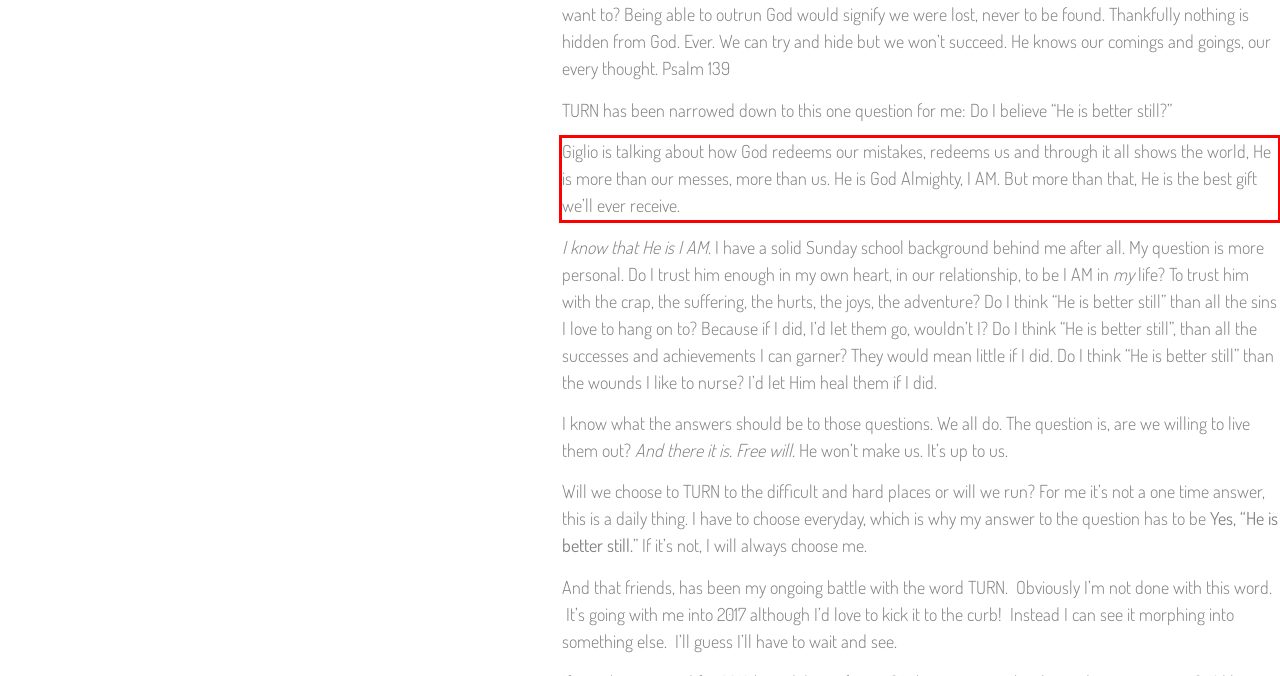Given a webpage screenshot, locate the red bounding box and extract the text content found inside it.

Giglio is talking about how God redeems our mistakes, redeems us and through it all shows the world, He is more than our messes, more than us. He is God Almighty, I AM. But more than that, He is the best gift we’ll ever receive.